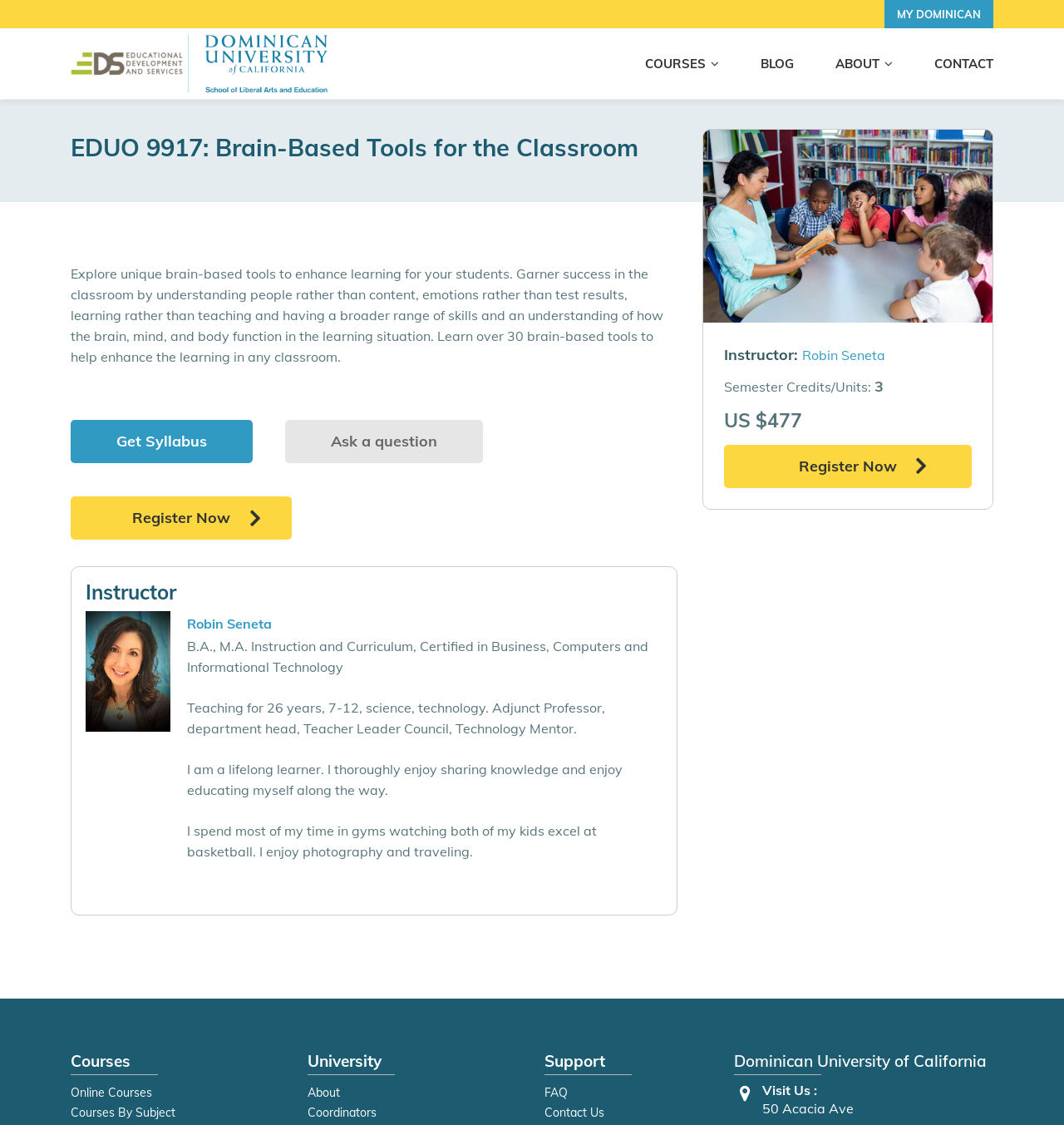Provide the bounding box coordinates for the UI element that is described as: "Online Courses".

[0.066, 0.963, 0.266, 0.98]